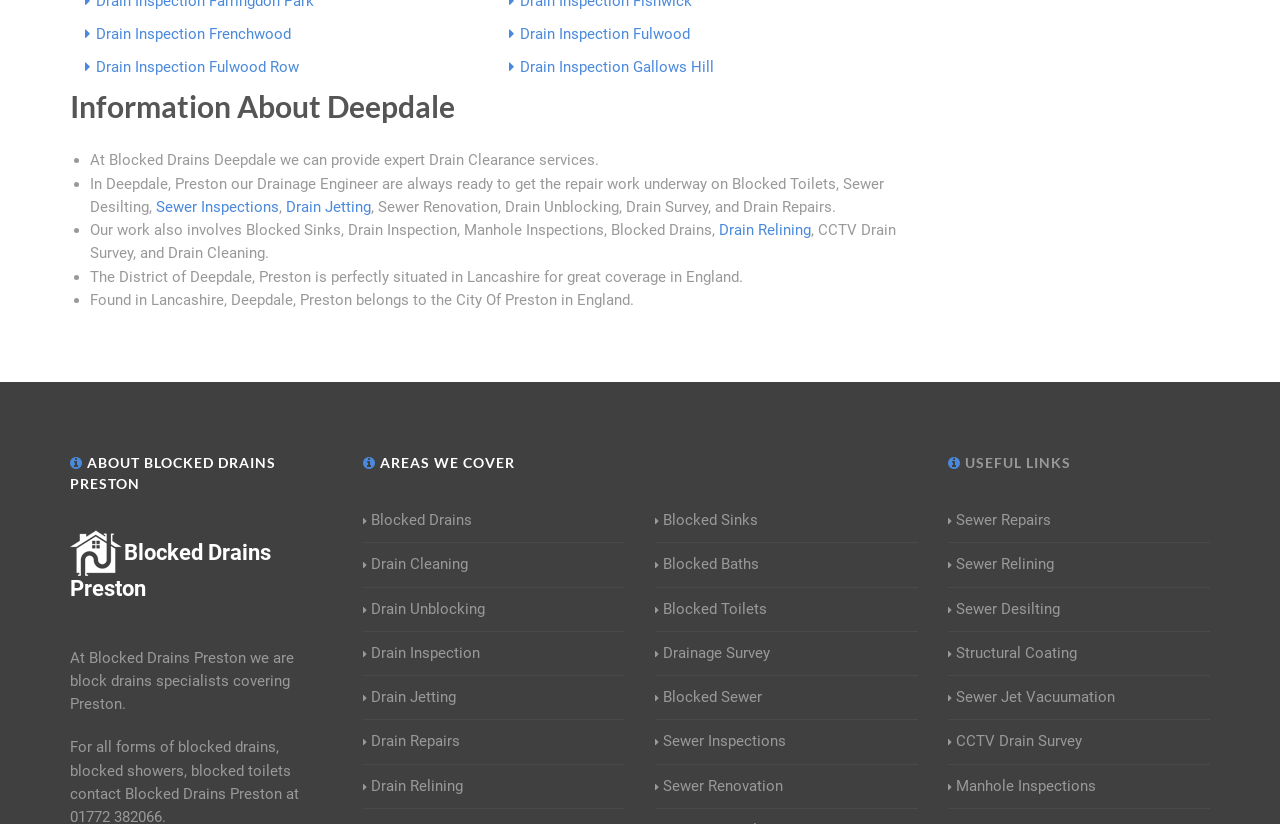Please determine the bounding box coordinates, formatted as (top-left x, top-left y, bottom-right x, bottom-right y), with all values as floating point numbers between 0 and 1. Identify the bounding box of the region described as: Drain Inspection Gallows Hill

[0.406, 0.071, 0.558, 0.092]